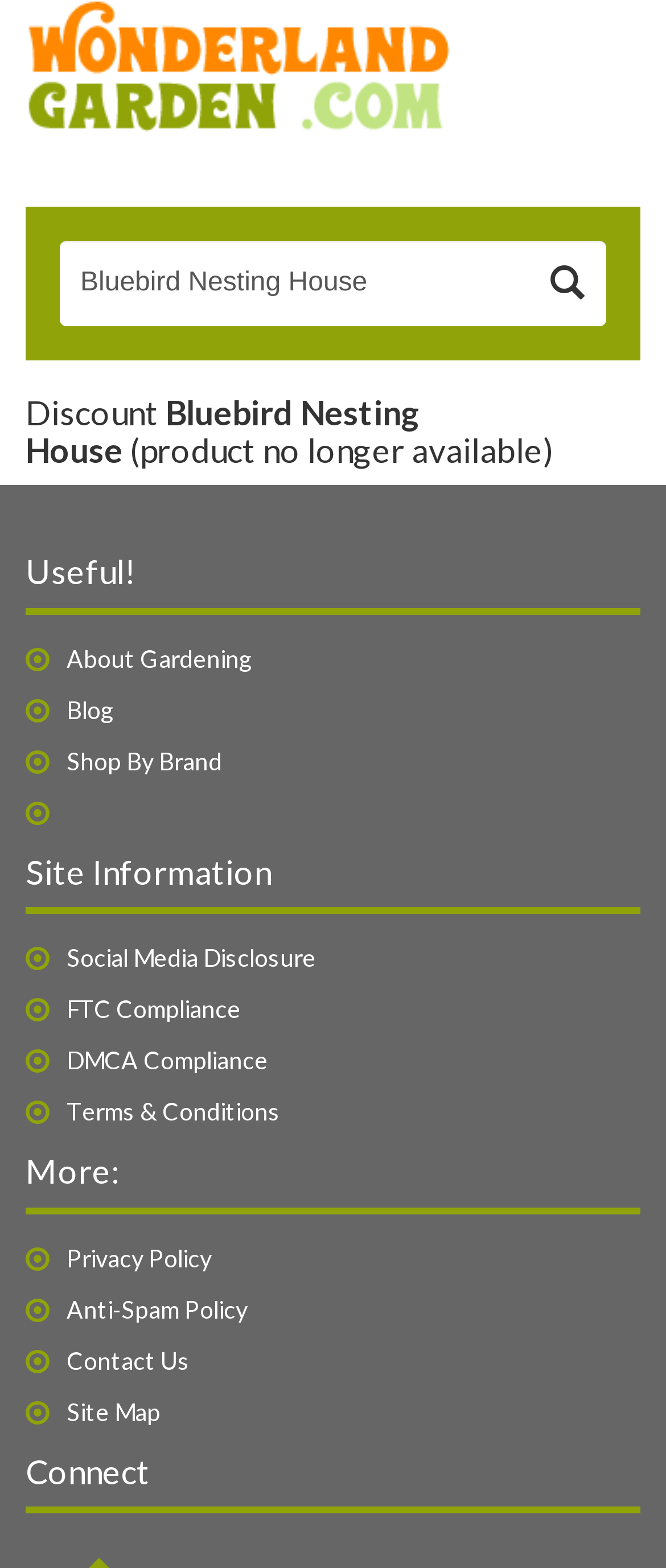Please specify the bounding box coordinates of the region to click in order to perform the following instruction: "Contact us".

[0.1, 0.858, 0.285, 0.877]